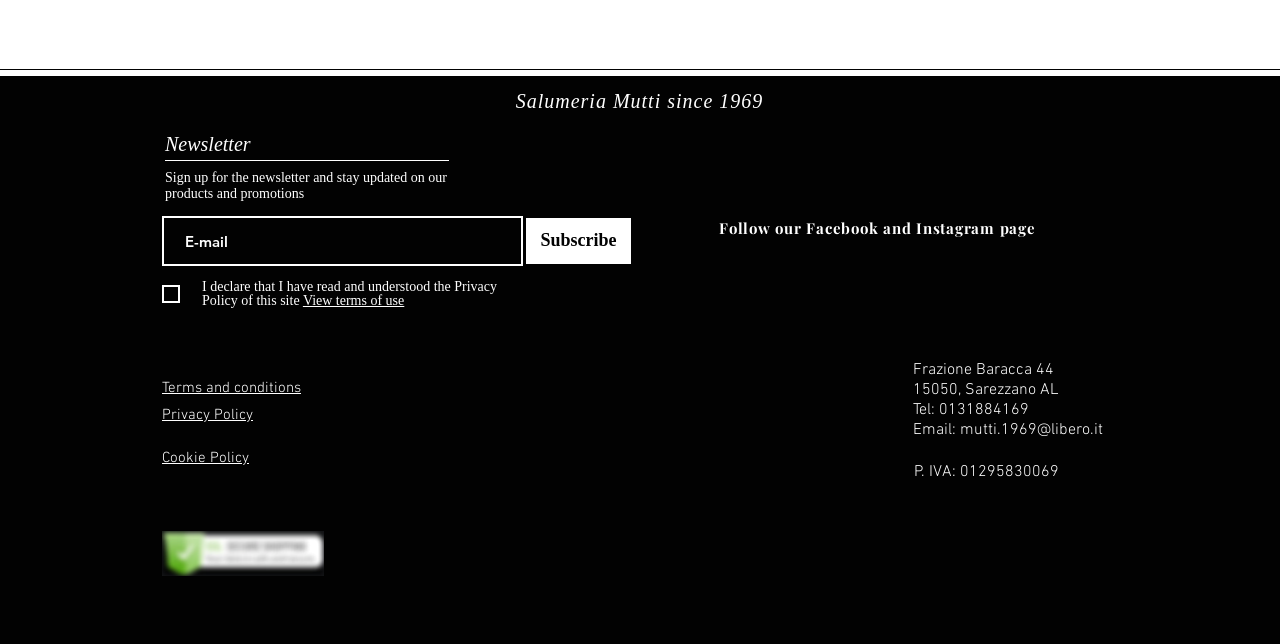Can you specify the bounding box coordinates of the area that needs to be clicked to fulfill the following instruction: "View terms of use"?

[0.234, 0.455, 0.316, 0.478]